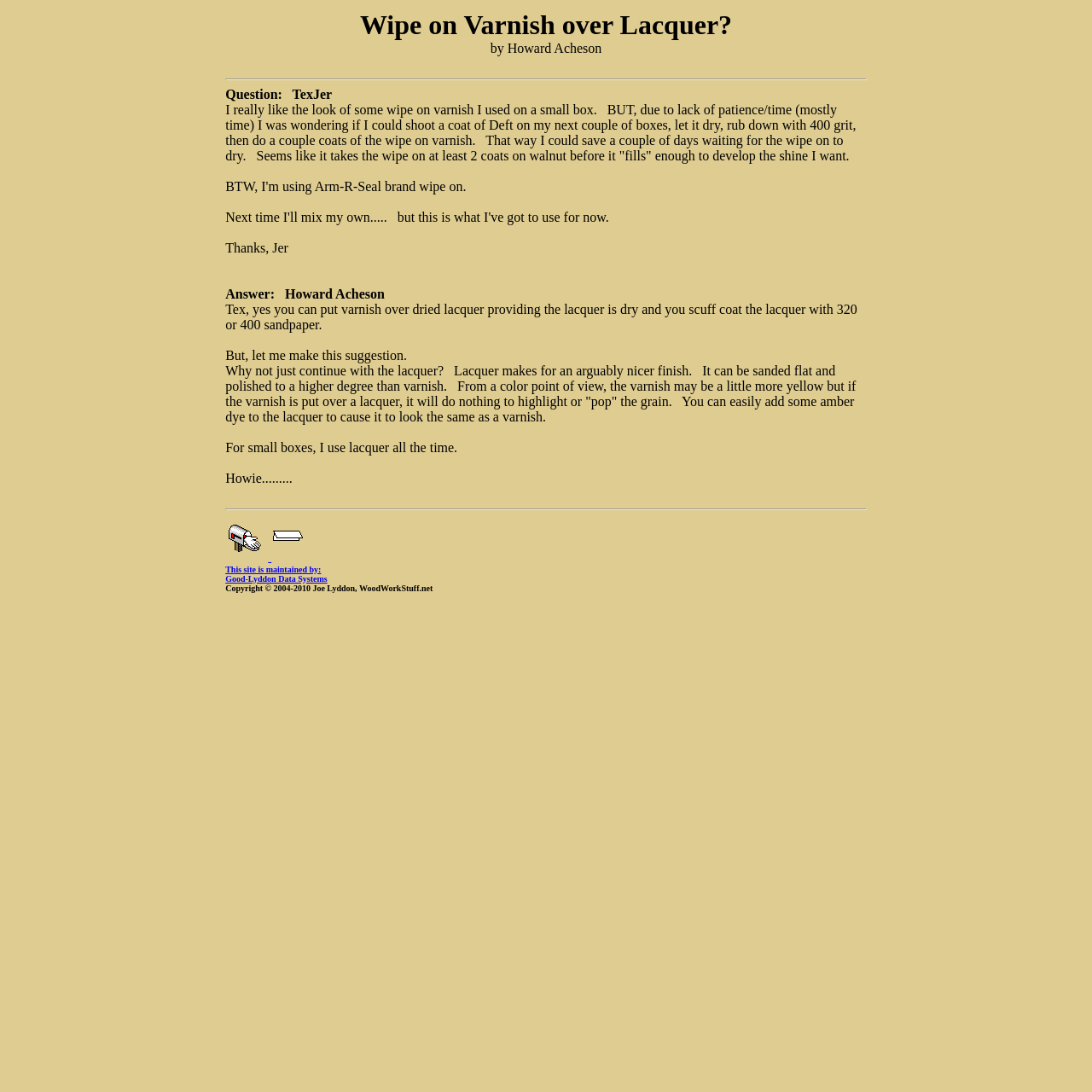Provide an in-depth caption for the contents of the webpage.

This webpage appears to be a forum or discussion page, with a single question and answer thread. At the top of the page, there is a title "Wipe on Varnish over Lacquer? by Howard Acheson" which spans almost the entire width of the page. 

Below the title, there are two main sections, divided by a horizontal separator. The left section takes up about 20% of the page width and is empty. The right section takes up about 80% of the page width and contains the main content.

In the right section, there is a question posed by "TexJer" which spans multiple lines, followed by a response from "Howard Acheson" which also spans multiple lines. The question and answer are separated by a horizontal separator. The response is further divided into several paragraphs, each discussing a different aspect of using varnish over lacquer.

At the bottom of the page, there is a horizontal separator, followed by a link to the website's maintainer, "Good-Lyddon Data Systems", and a copyright notice. There are also two small images, likely icons or logos, next to the link.